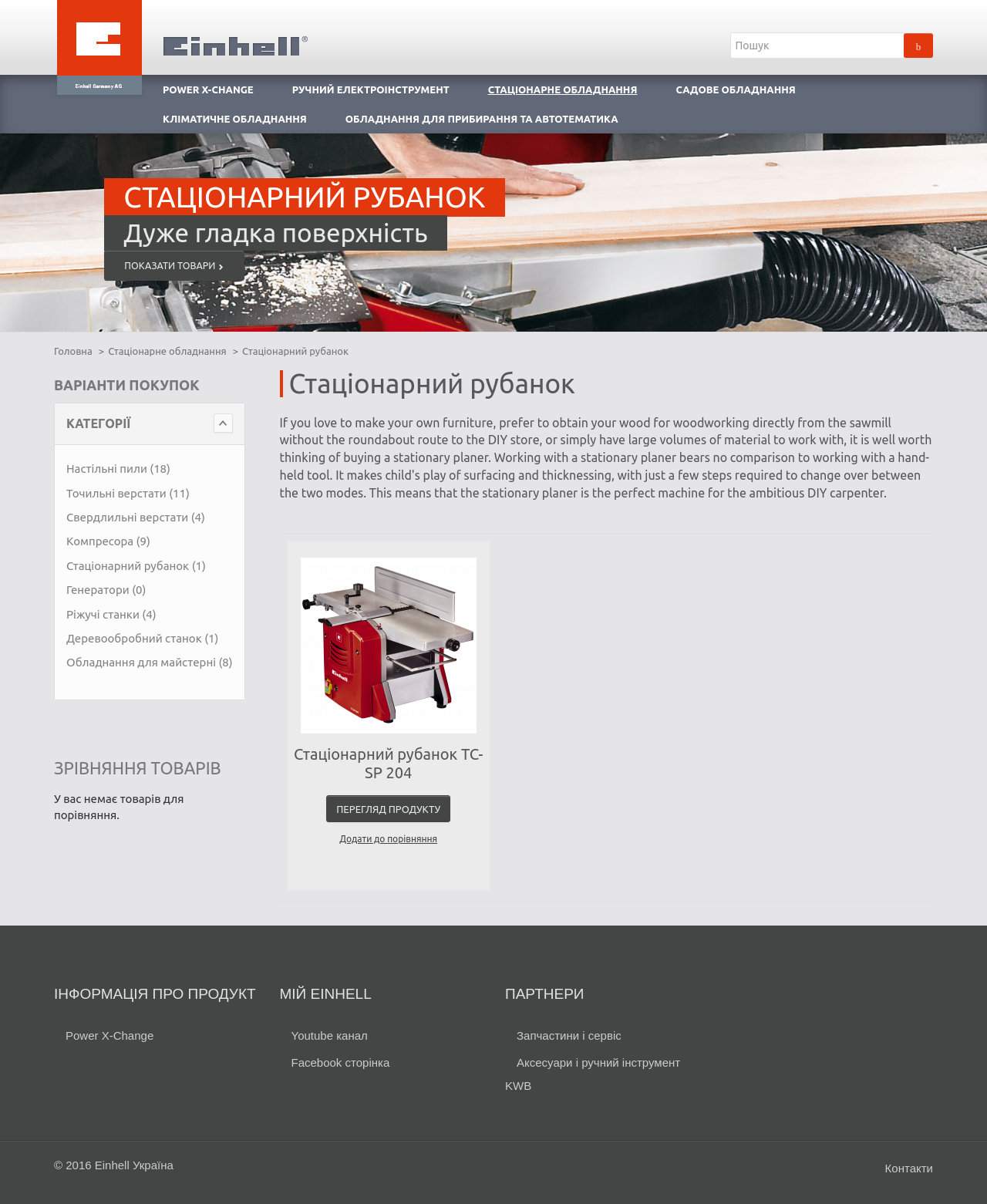Locate the bounding box coordinates of the clickable area to execute the instruction: "Search for products". Provide the coordinates as four float numbers between 0 and 1, represented as [left, top, right, bottom].

[0.728, 0.027, 0.957, 0.048]